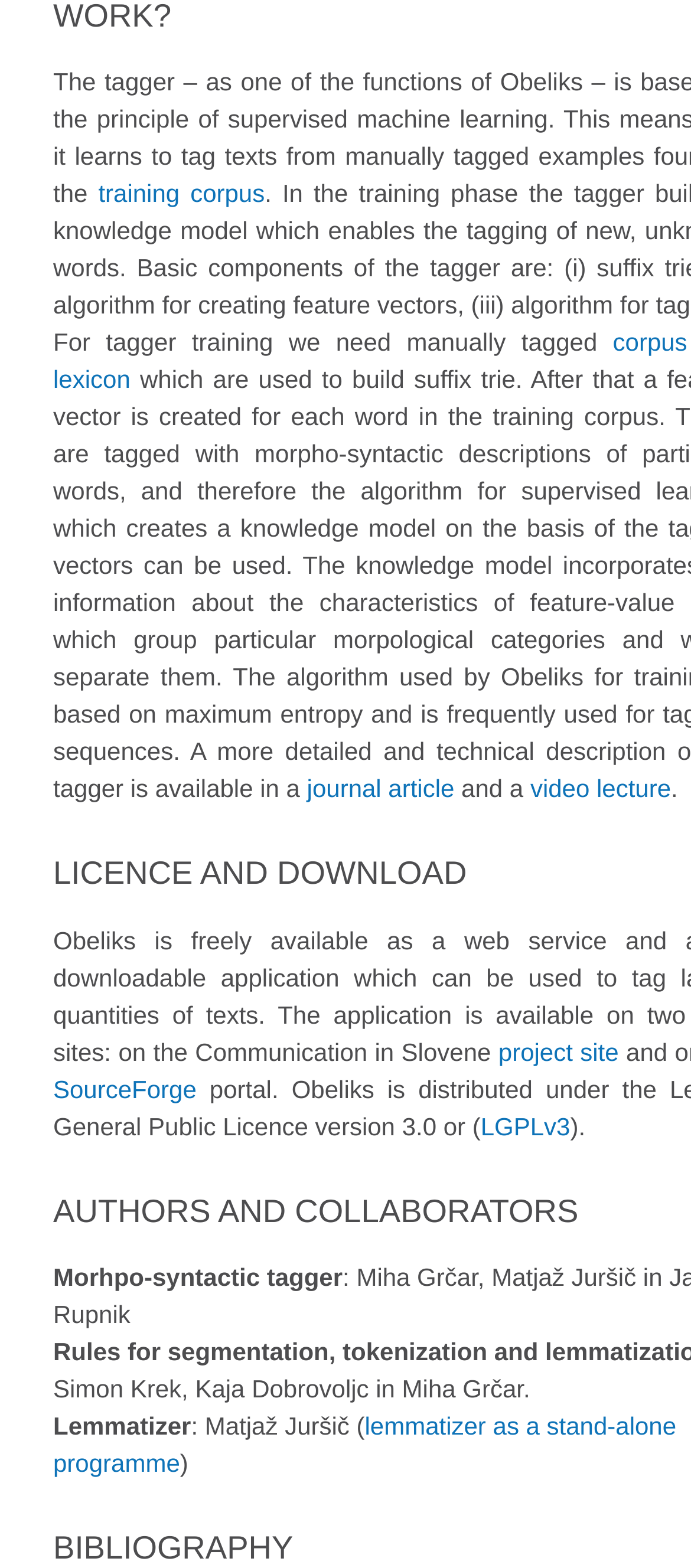Locate the UI element described as follows: "project site". Return the bounding box coordinates as four float numbers between 0 and 1 in the order [left, top, right, bottom].

[0.721, 0.662, 0.895, 0.68]